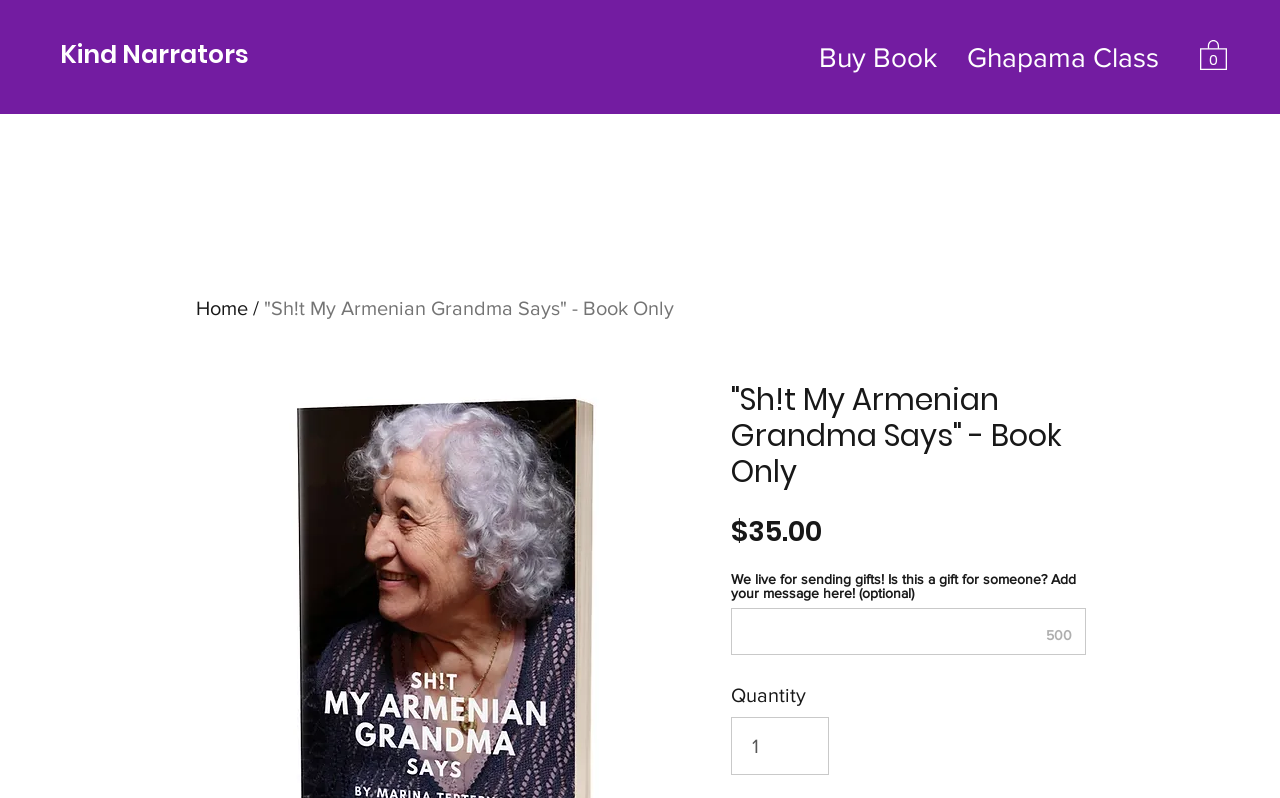Utilize the details in the image to thoroughly answer the following question: What is the price of the book?

I found the price of the book by looking at the text element that says '$35.00' which is located below the book title and above the 'Price' label.